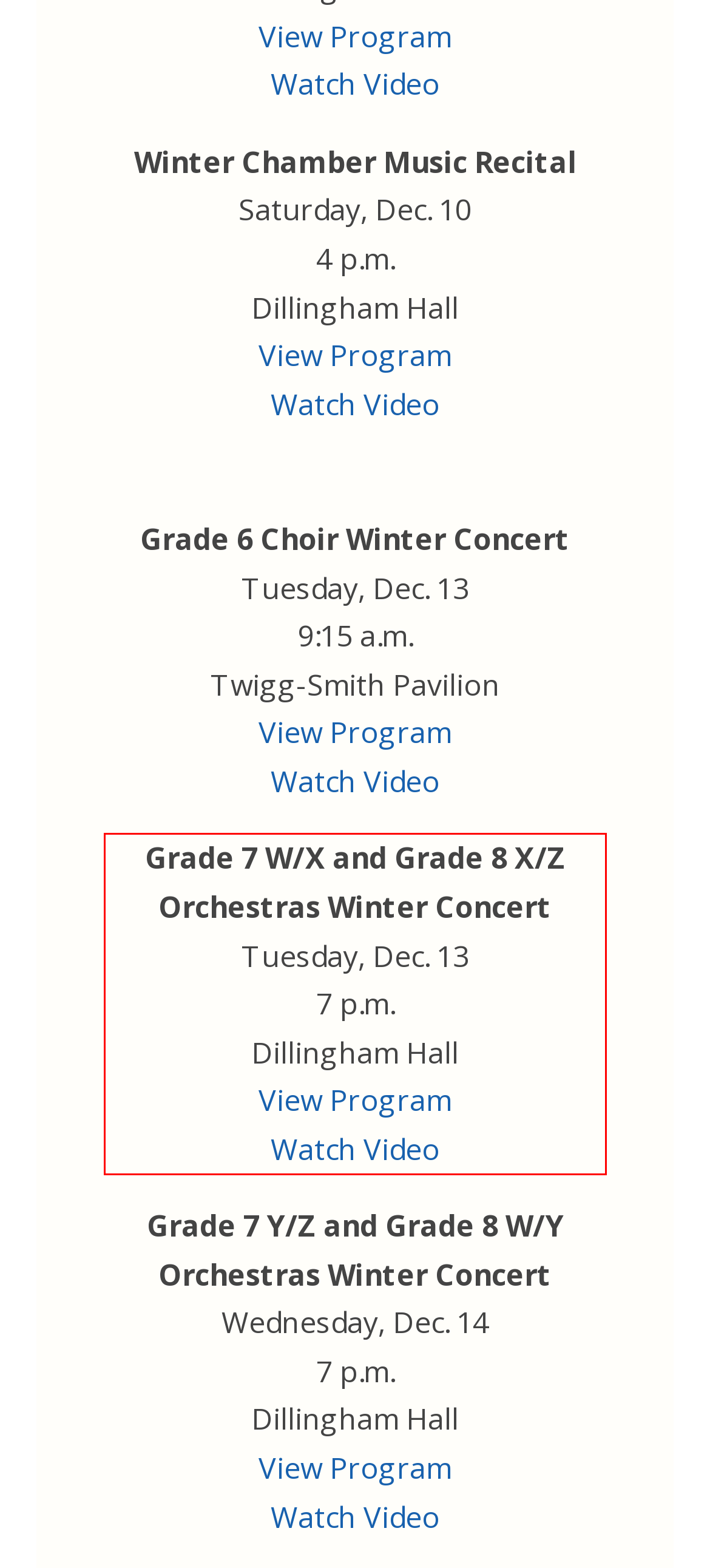Analyze the red bounding box in the provided webpage screenshot and generate the text content contained within.

Grade 7 W/X and Grade 8 X/Z Orchestras Winter Concert Tuesday, Dec. 13 7 p.m. Dillingham Hall View Program Watch Video